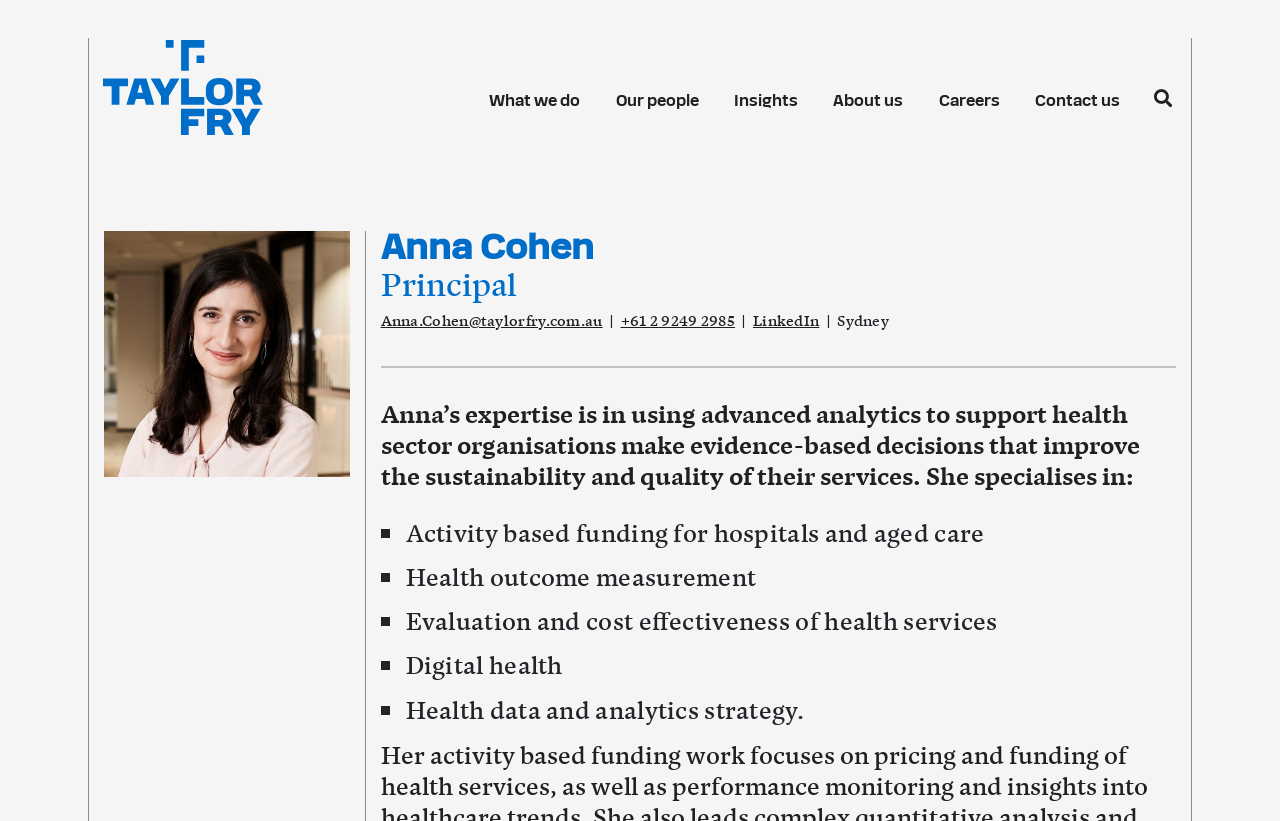Identify the bounding box coordinates of the region I need to click to complete this instruction: "View Anna's LinkedIn profile".

[0.588, 0.375, 0.64, 0.402]